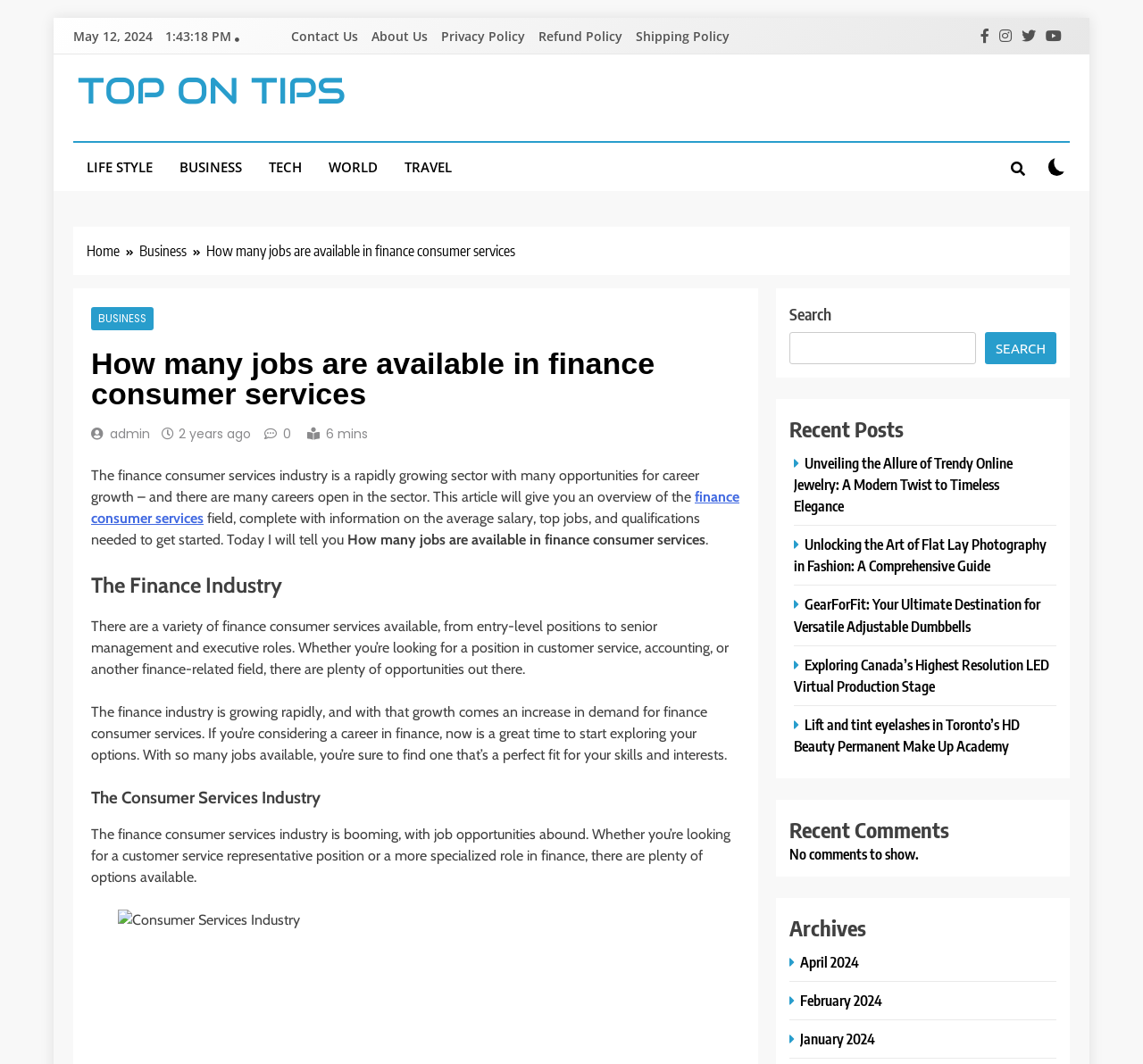What is the date of the latest article?
Please provide a comprehensive and detailed answer to the question.

I found the date of the latest article by looking at the top of the webpage, where it says 'May 12, 2024' next to the time '1:43:20 PM'.